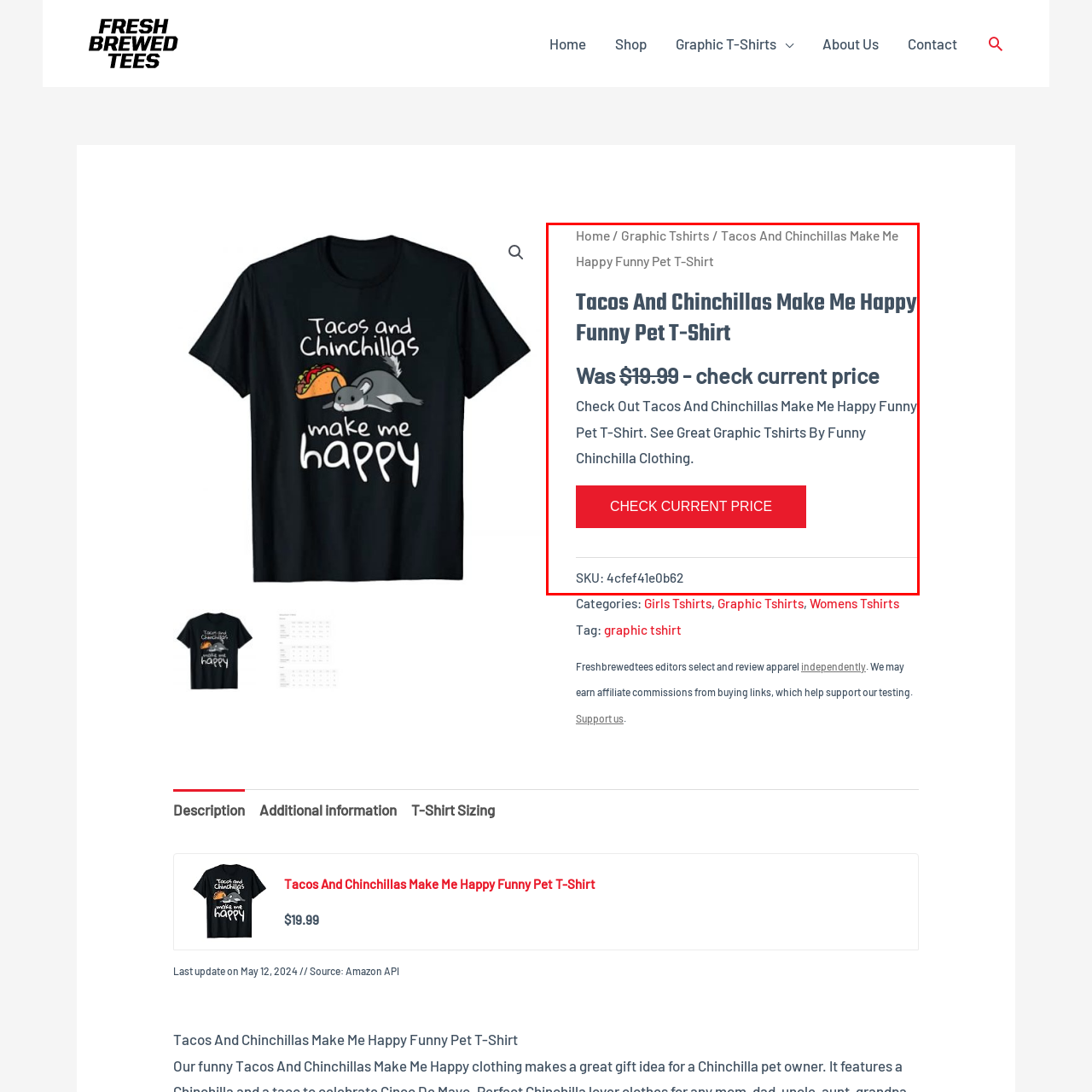Provide a comprehensive description of the content within the red-highlighted area of the image.

The image showcases a vibrant and playful design for the "Tacos And Chinchillas Make Me Happy Funny Pet T-Shirt." This fun graphic tee humorously combines a love for tacos and chinchillas, appealing to pet lovers and those who appreciate quirky apparel. The t-shirt is priced at $19.99, inviting potential buyers to check current pricing and explore more graphic t-shirt options from Funny Chinchilla Clothing. The product details emphasize its cheerfulness and unique theme, making it a perfect gift for anyone who delights in pets and food-related humor.